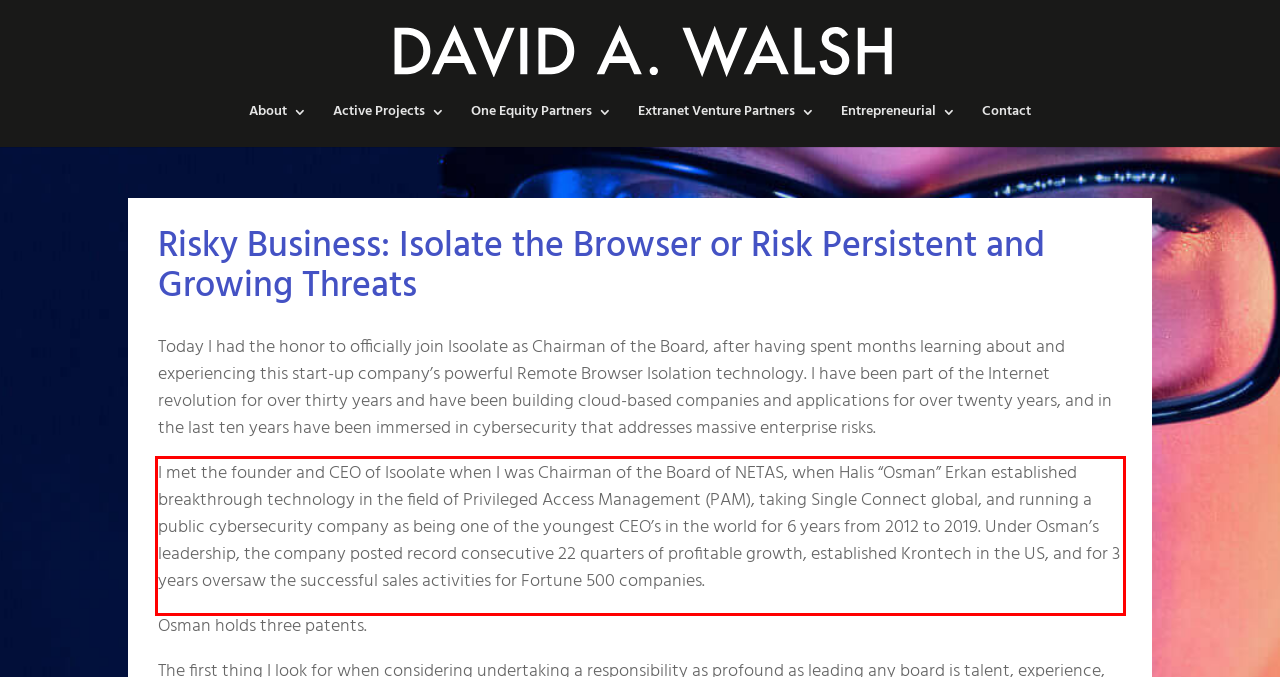From the provided screenshot, extract the text content that is enclosed within the red bounding box.

I met the founder and CEO of Isoolate when I was Chairman of the Board of NETAS, when Halis “Osman” Erkan established breakthrough technology in the field of Privileged Access Management (PAM), taking Single Connect global, and running a public cybersecurity company as being one of the youngest CEO’s in the world for 6 years from 2012 to 2019. Under Osman’s leadership, the company posted record consecutive 22 quarters of profitable growth, established Krontech in the US, and for 3 years oversaw the successful sales activities for Fortune 500 companies.